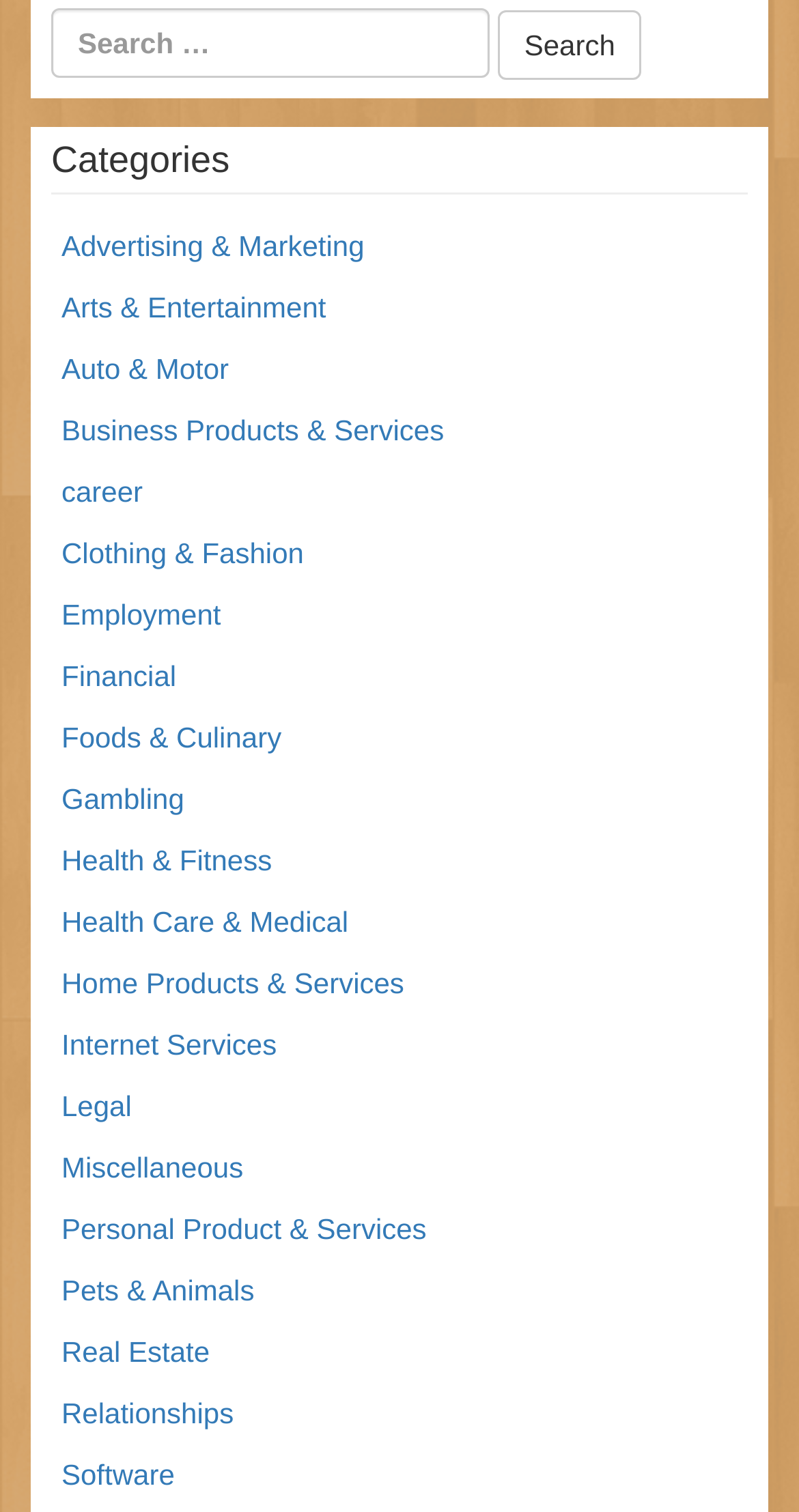Using the provided element description: "aria-label="Search..." name="q" placeholder="Search..."", identify the bounding box coordinates. The coordinates should be four floats between 0 and 1 in the order [left, top, right, bottom].

None